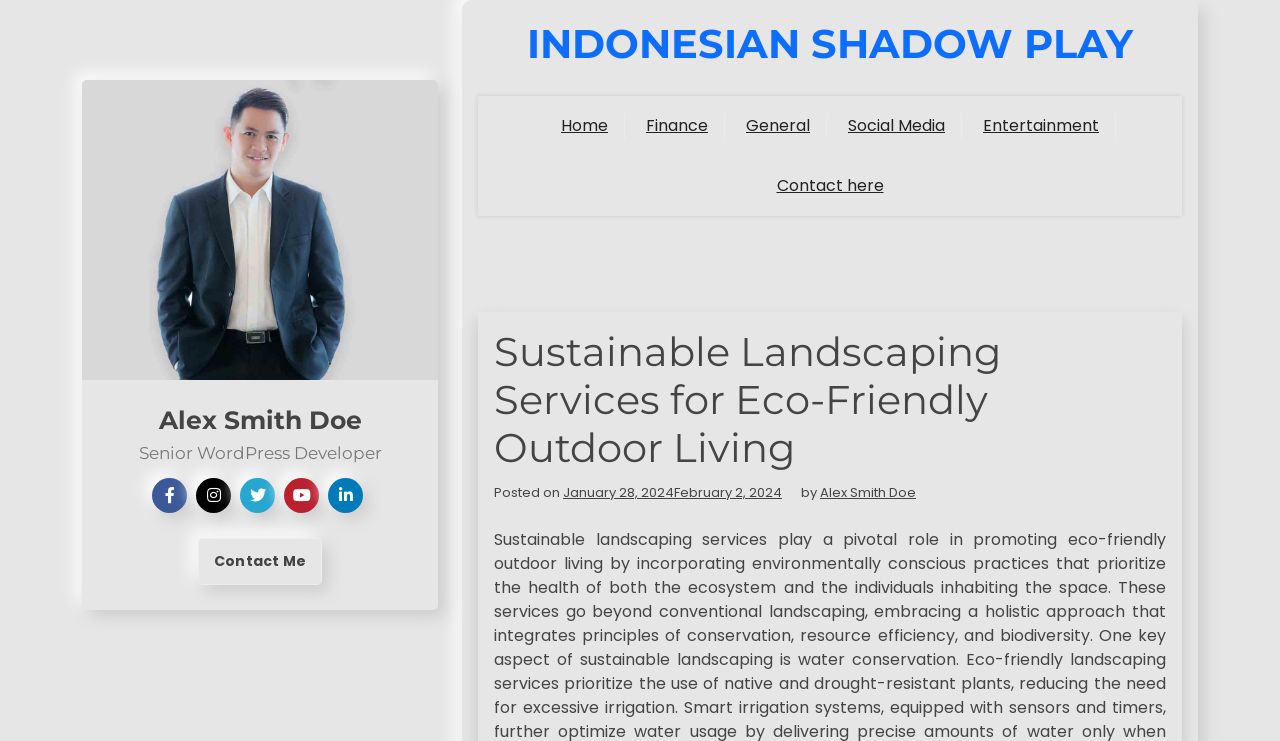Identify the coordinates of the bounding box for the element that must be clicked to accomplish the instruction: "Go to Indonesian Shadow Play page".

[0.412, 0.027, 0.885, 0.092]